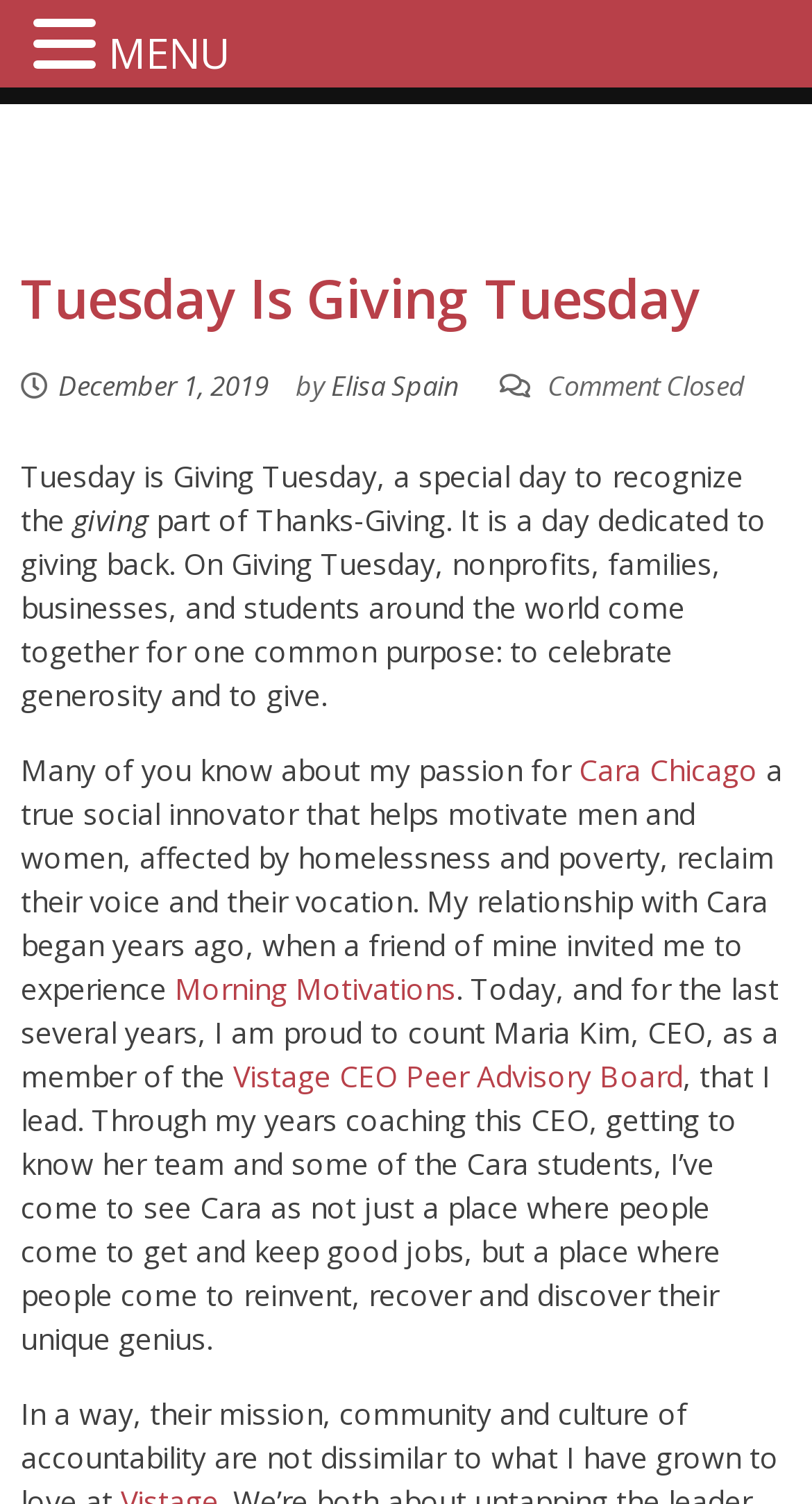Identify the coordinates of the bounding box for the element described below: "December 1, 2019November 23, 2019". Return the coordinates as four float numbers between 0 and 1: [left, top, right, bottom].

[0.072, 0.244, 0.331, 0.269]